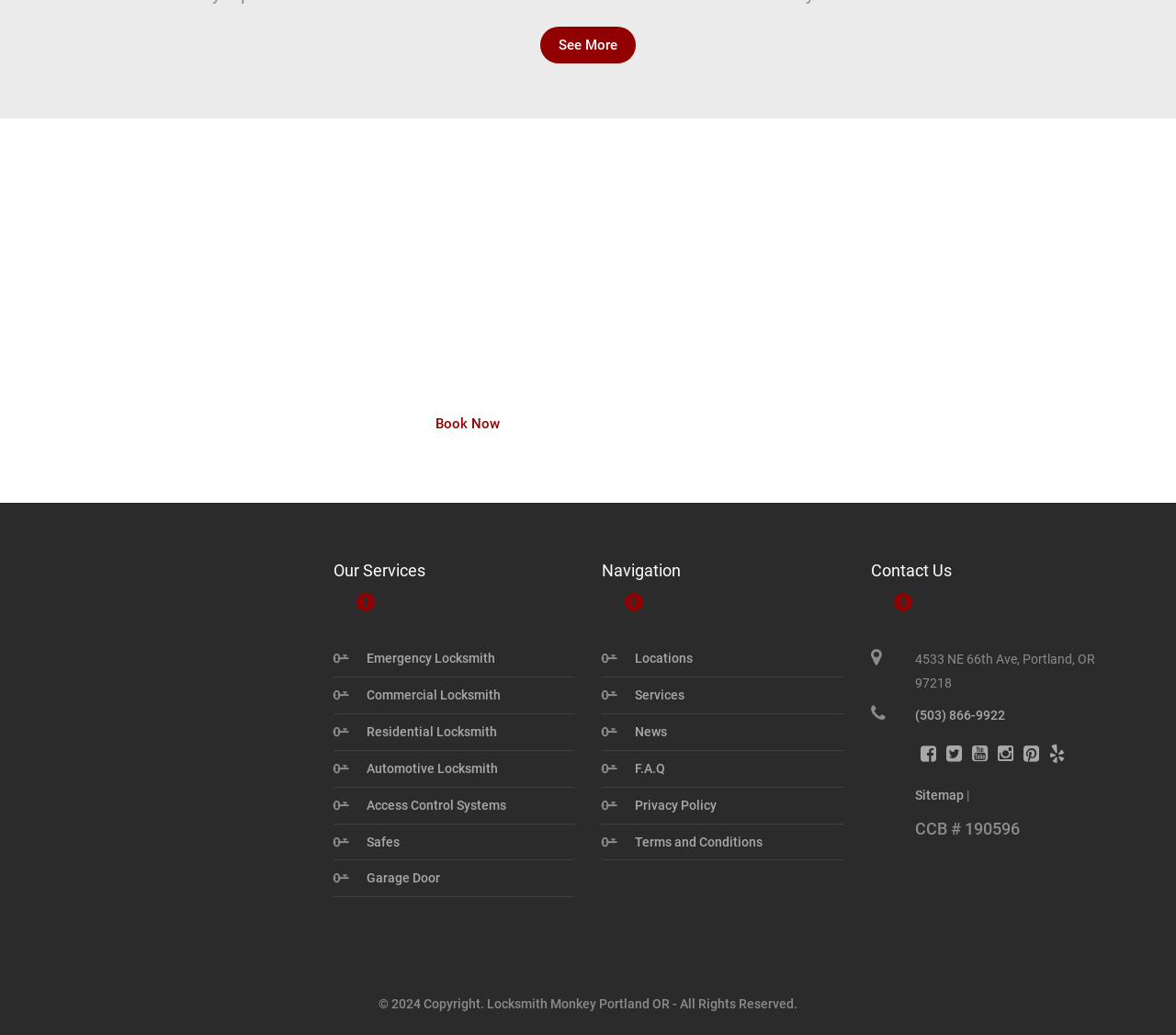Please find the bounding box coordinates of the element that you should click to achieve the following instruction: "Call the phone number". The coordinates should be presented as four float numbers between 0 and 1: [left, top, right, bottom].

[0.055, 0.378, 0.32, 0.441]